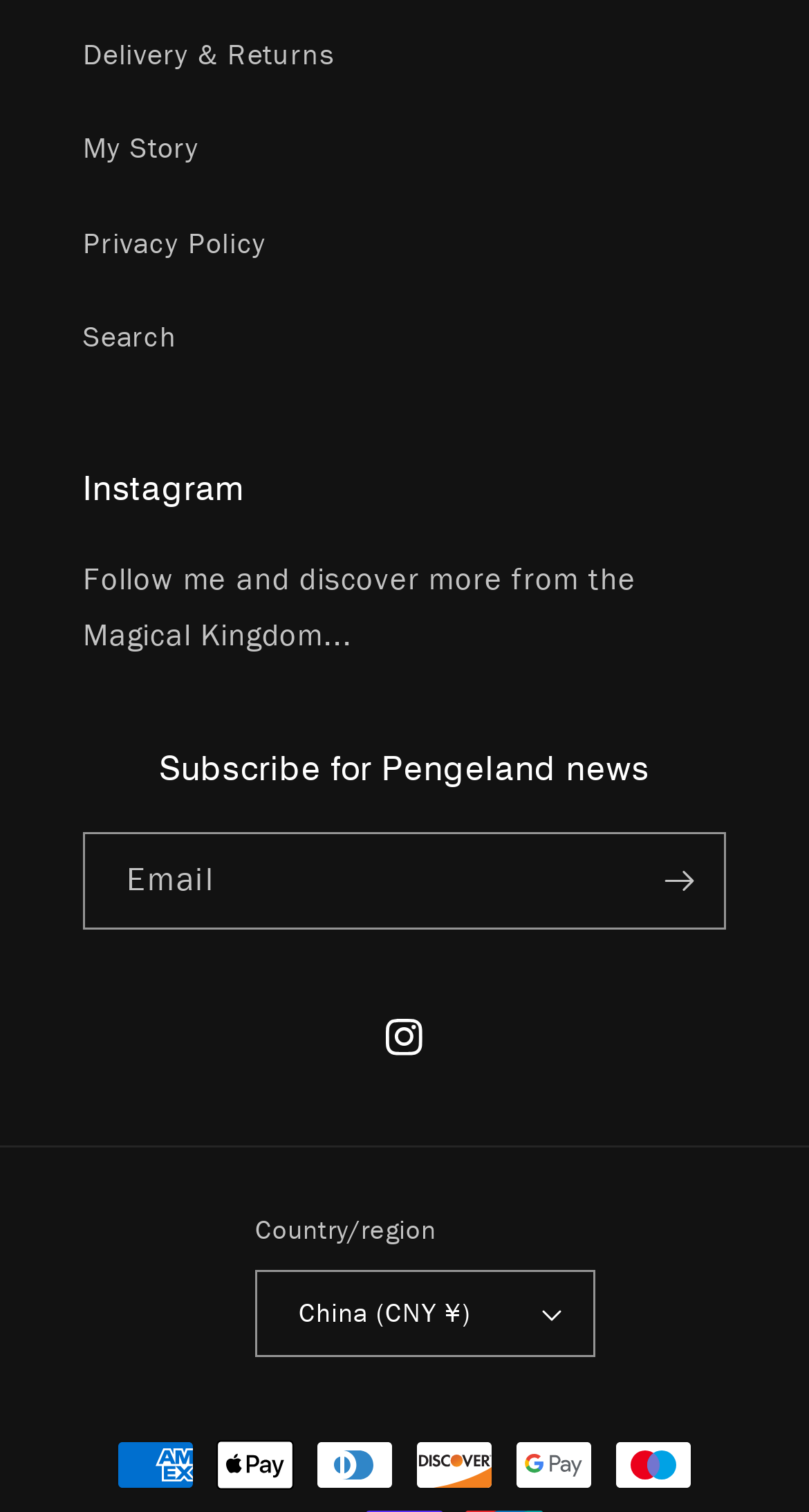Provide the bounding box coordinates of the HTML element this sentence describes: "Privacy Policy". The bounding box coordinates consist of four float numbers between 0 and 1, i.e., [left, top, right, bottom].

[0.103, 0.13, 0.897, 0.192]